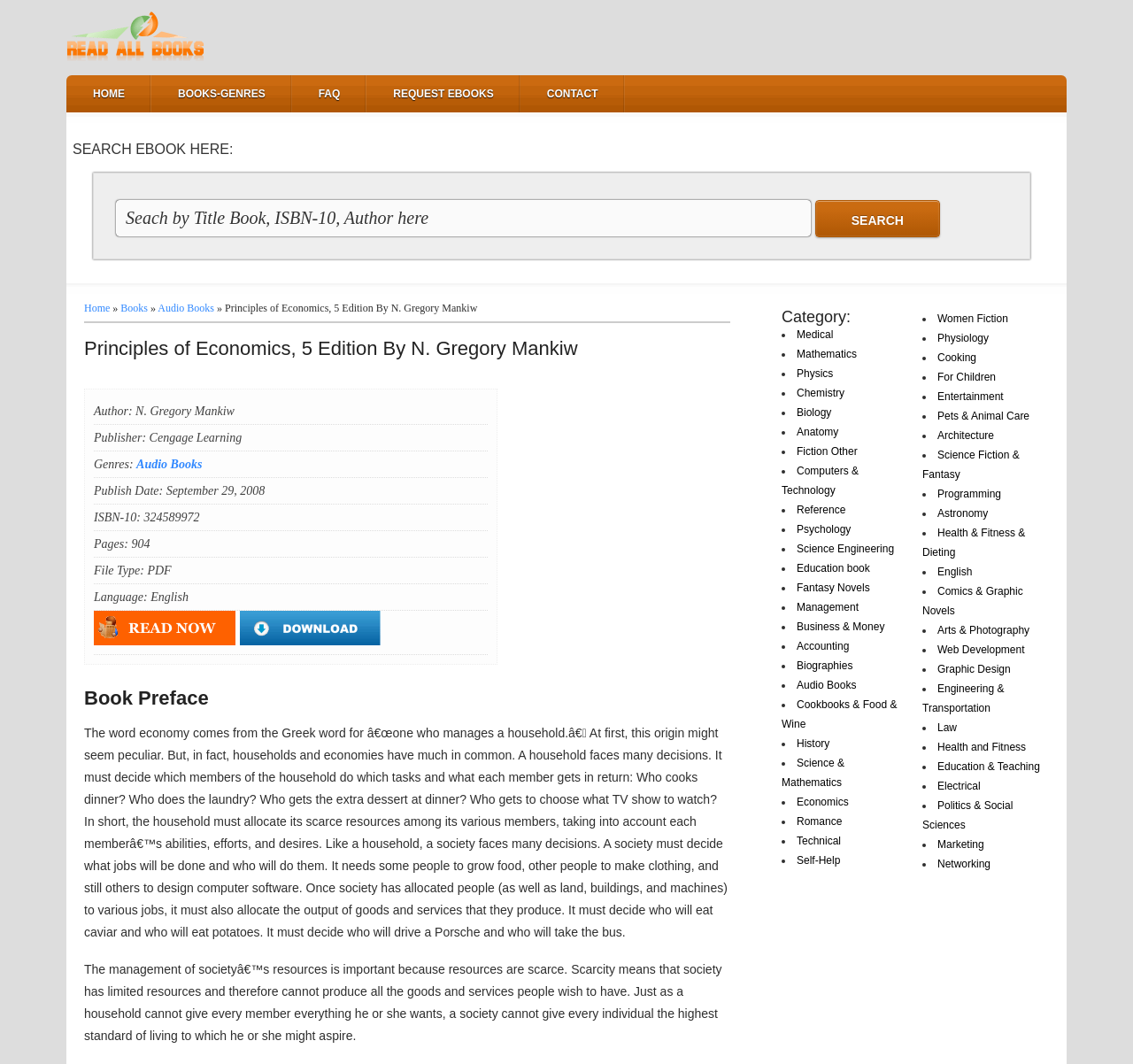Determine the bounding box coordinates of the region to click in order to accomplish the following instruction: "Search for a book by title, ISBN-10, or author". Provide the coordinates as four float numbers between 0 and 1, specifically [left, top, right, bottom].

[0.111, 0.196, 0.378, 0.214]